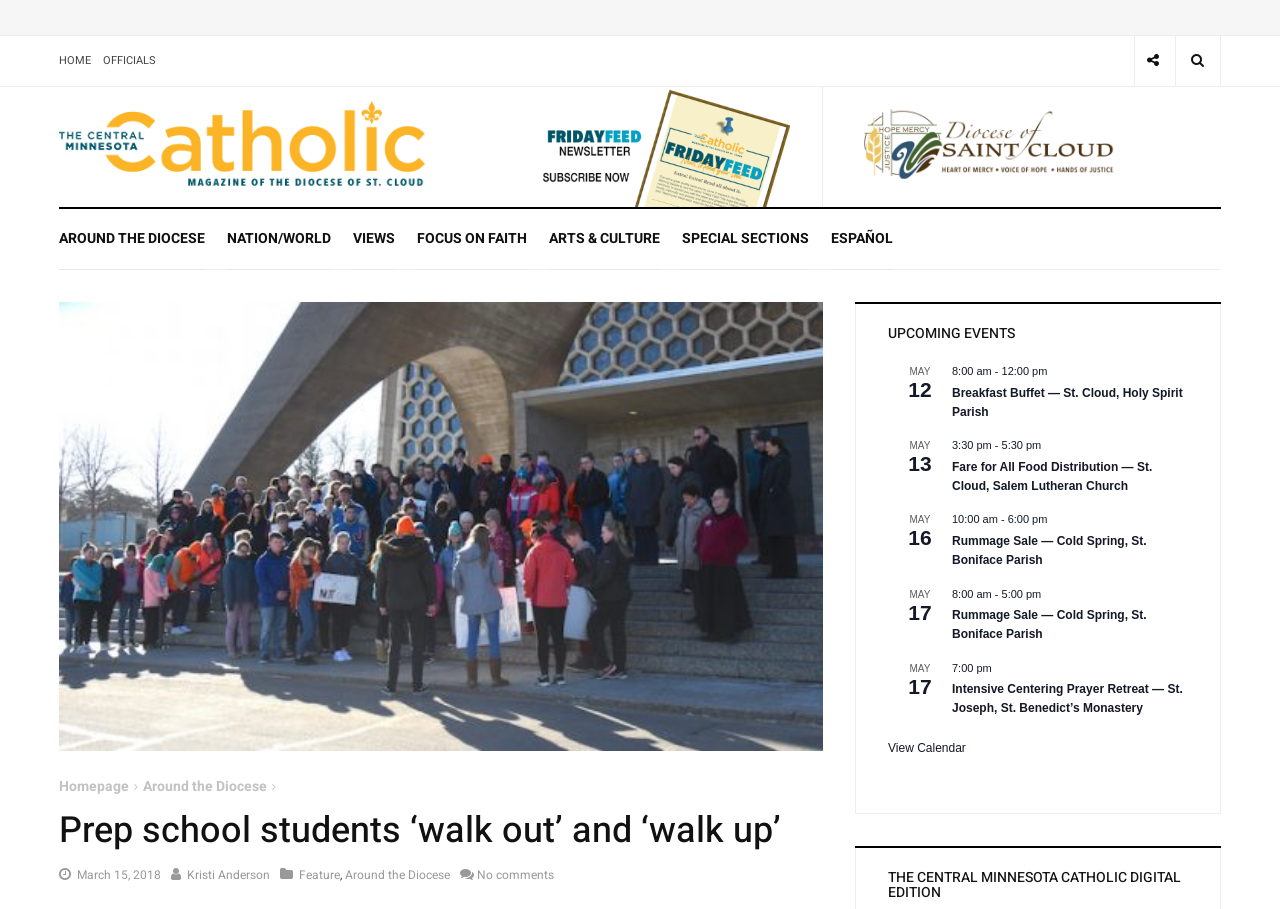How many navigation links are present in the top menu bar?
Please answer the question with as much detail and depth as you can.

I counted the number of links in the top menu bar, which includes 'HOME', 'OFFICIALS', 'AROUND THE DIOCESE', 'NATION/WORLD', 'VIEWS', 'FOCUS ON FAITH', 'ARTS & CULTURE', 'SPECIAL SECTIONS', and 'ESPAÑOL'.